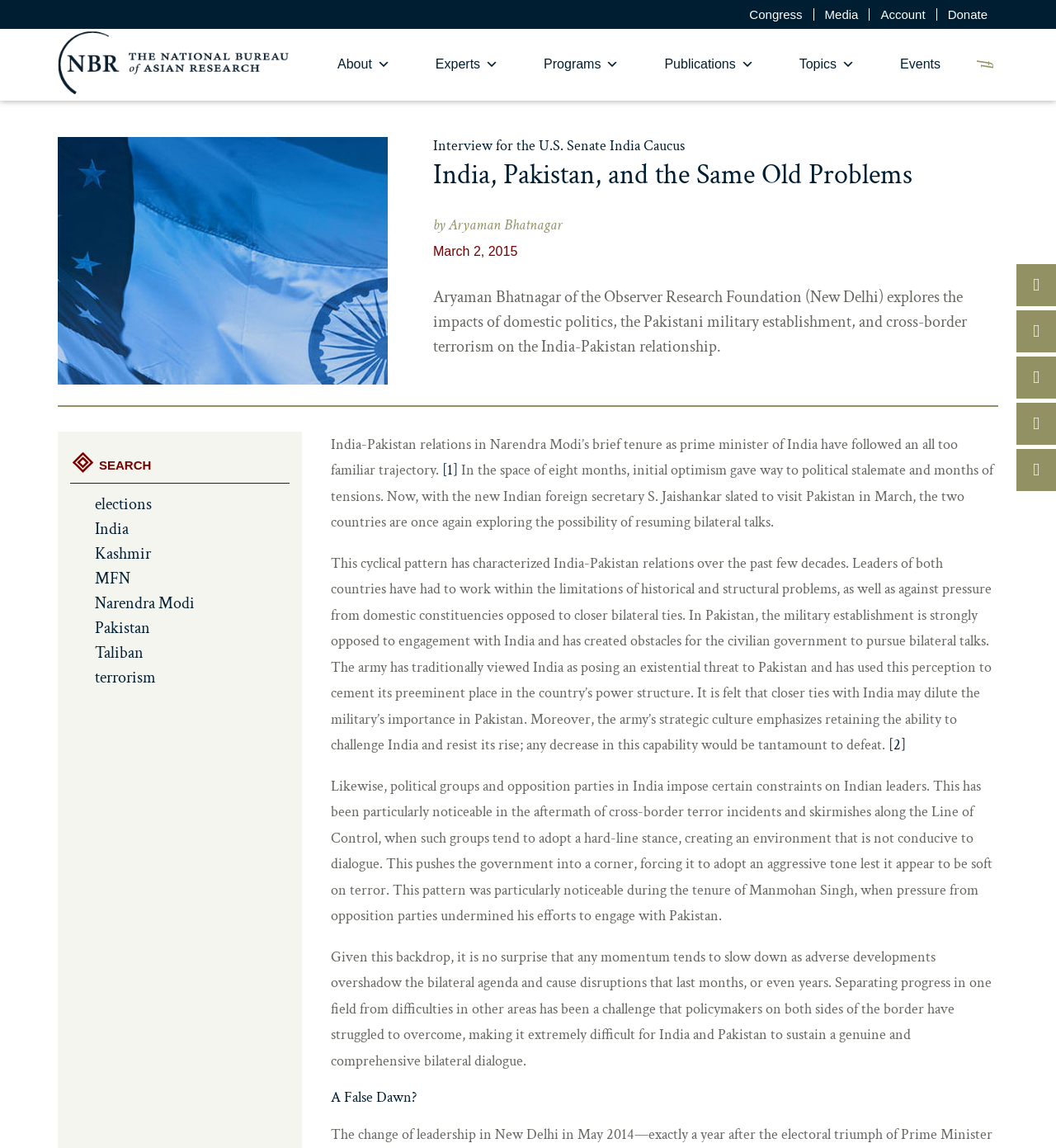Pinpoint the bounding box coordinates of the element to be clicked to execute the instruction: "Click the 'Donate' link".

[0.887, 0.007, 0.945, 0.018]